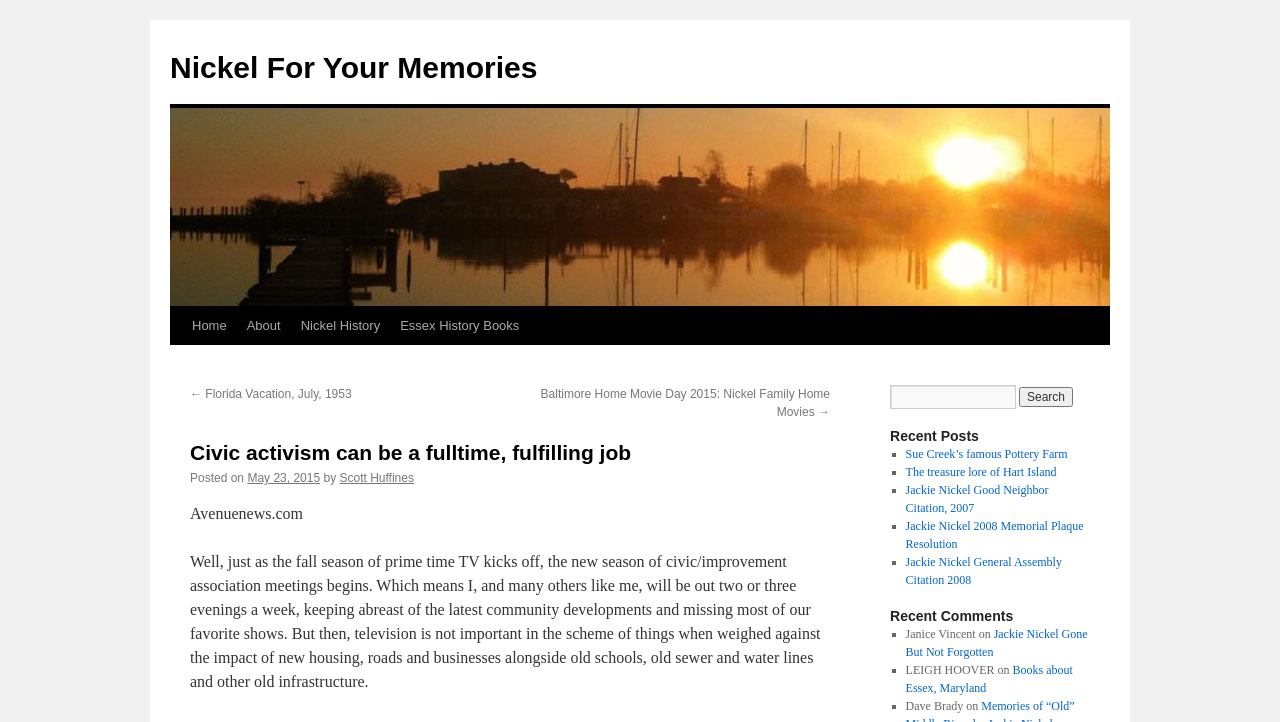Refer to the image and offer a detailed explanation in response to the question: What is the main topic of this webpage?

Based on the webpage content, especially the heading 'Civic activism can be a fulltime, fulfilling job' and the text 'Well, just as the fall season of prime time TV kicks off, the new season of civic/improvement association meetings begins.', it is clear that the main topic of this webpage is civic activism.